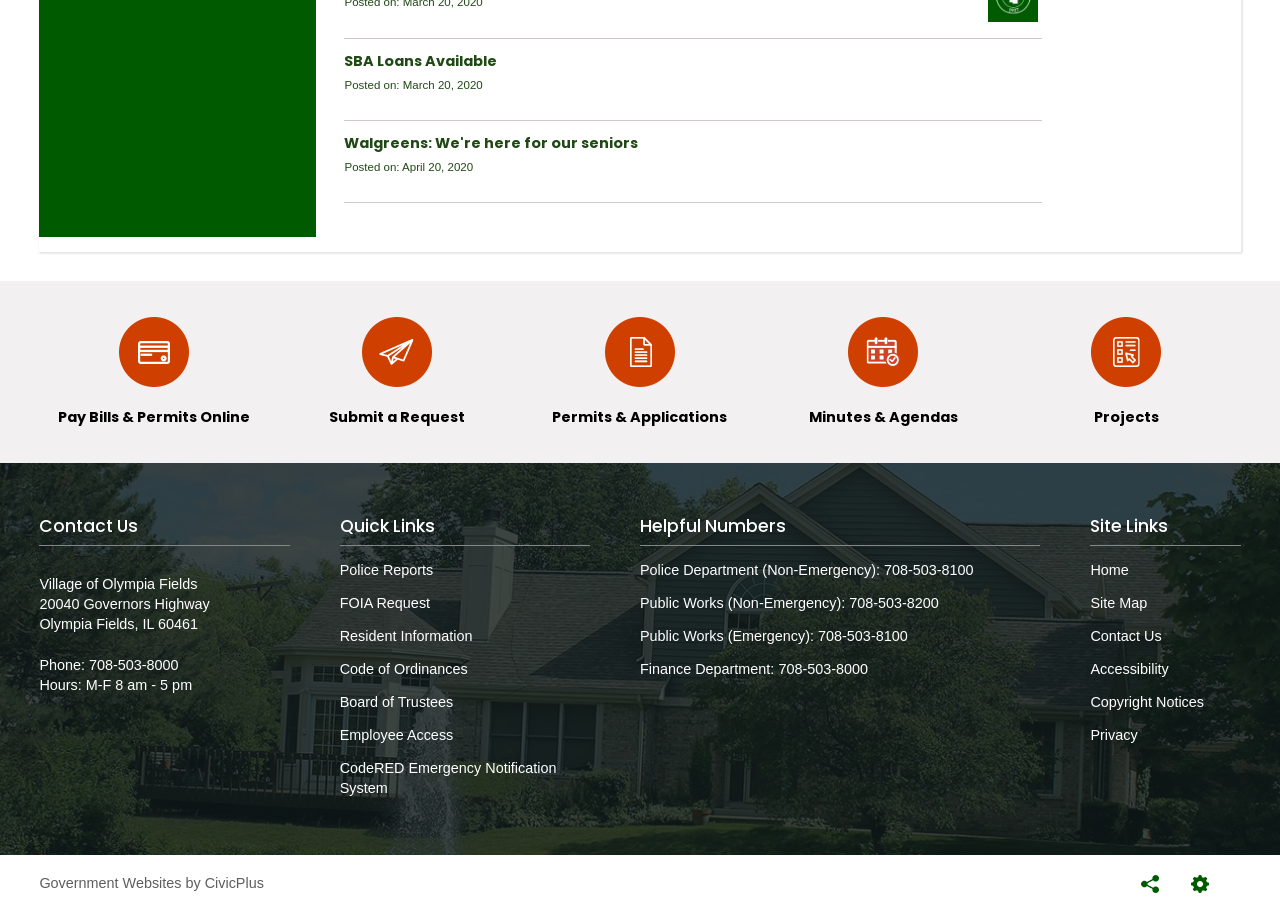How many links are there in the Quick Links section?
Based on the image, answer the question with as much detail as possible.

I counted the number of links in the Quick Links section, which are 'Quick Links', 'Police Reports', 'FOIA Request', 'Resident Information', 'Code of Ordinances', 'Board of Trustees', and 'Employee Access'.